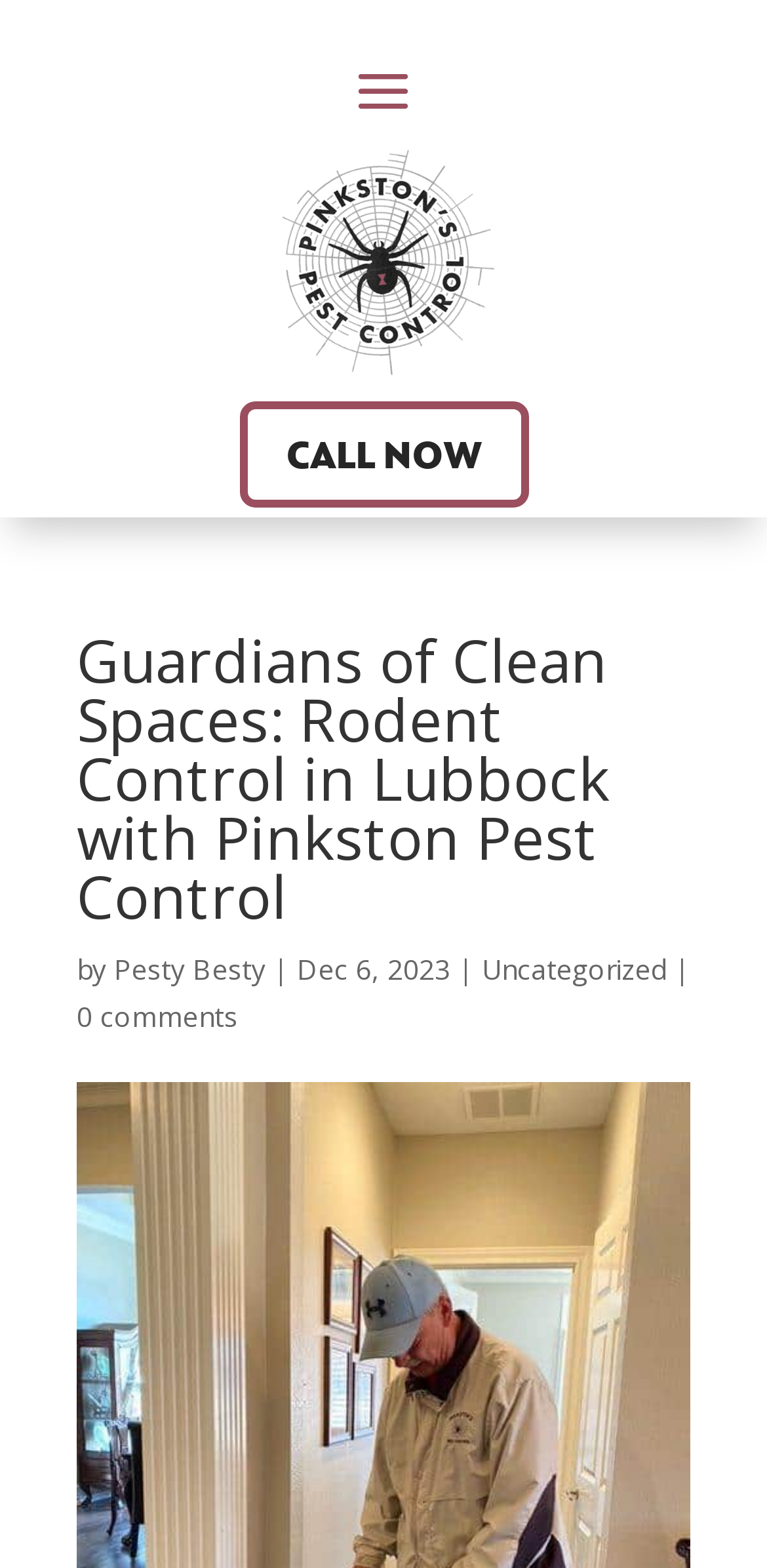How many comments are there on the blog post?
Using the visual information from the image, give a one-word or short-phrase answer.

0